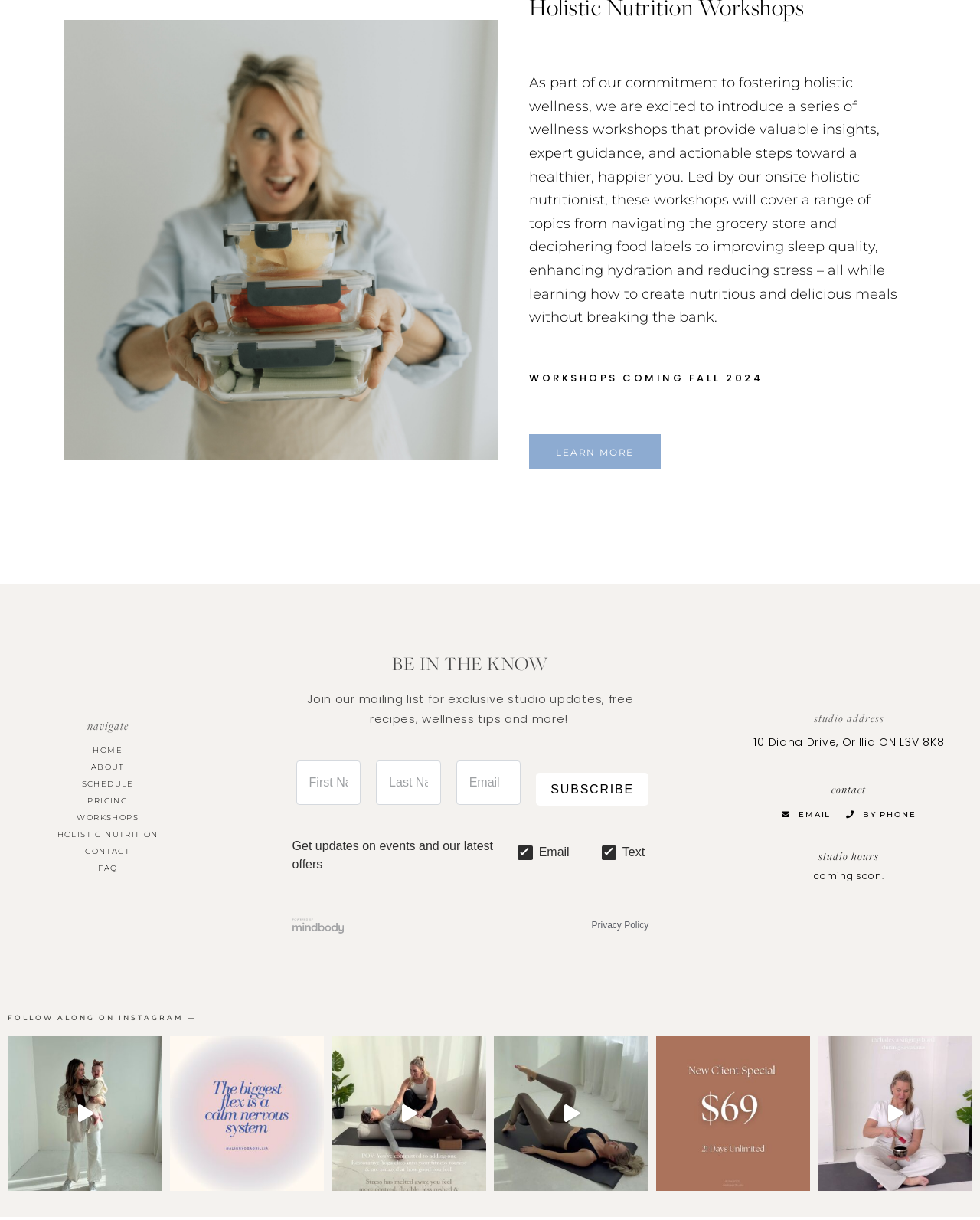Please identify the bounding box coordinates of the area that needs to be clicked to follow this instruction: "Click the 'LEARN MORE' link".

[0.54, 0.356, 0.674, 0.385]